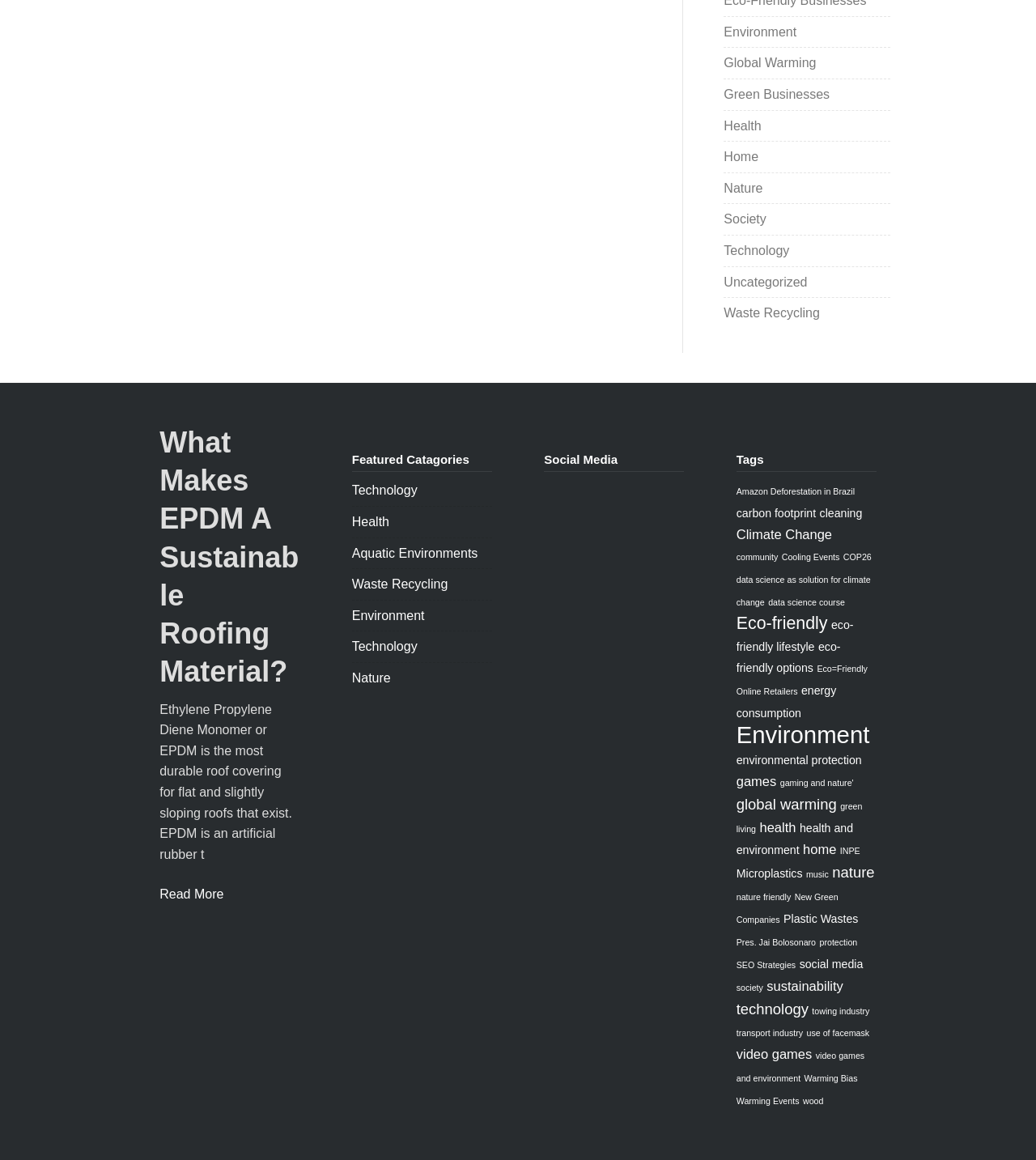Calculate the bounding box coordinates for the UI element based on the following description: "New Green Companies". Ensure the coordinates are four float numbers between 0 and 1, i.e., [left, top, right, bottom].

[0.711, 0.769, 0.809, 0.797]